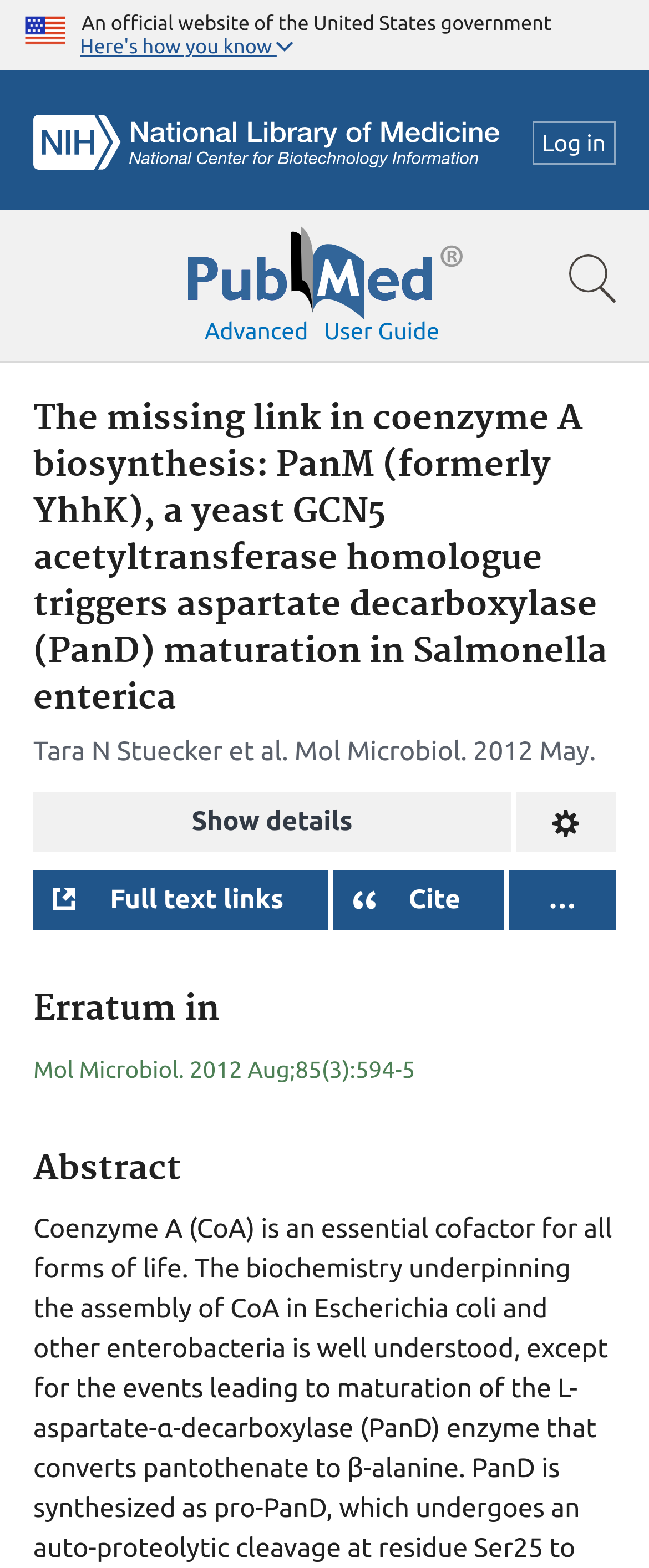Provide a one-word or one-phrase answer to the question:
What is the name of the author of this article?

Tara N Stuecker